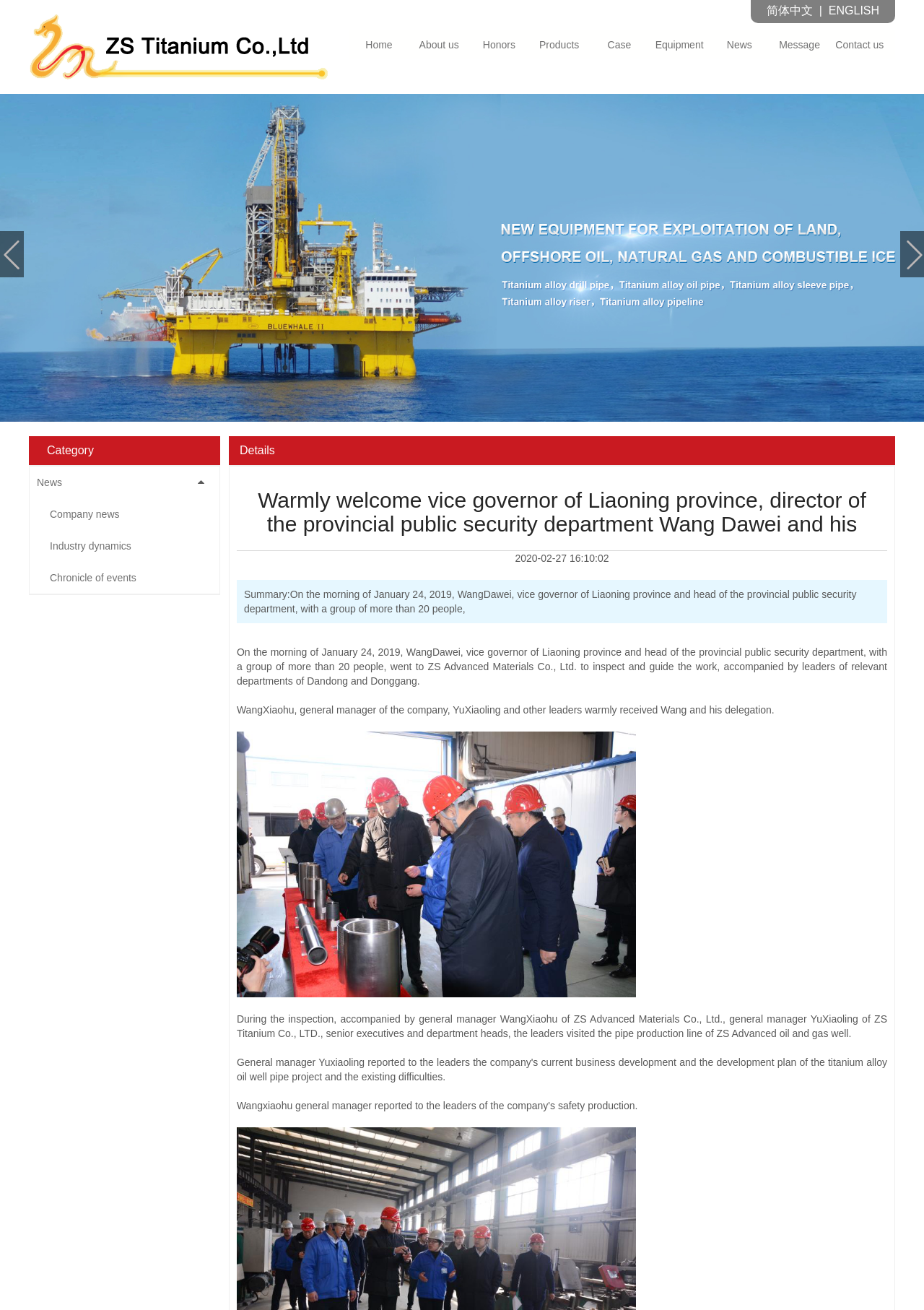Reply to the question with a brief word or phrase: What is the main category of the news?

Company news